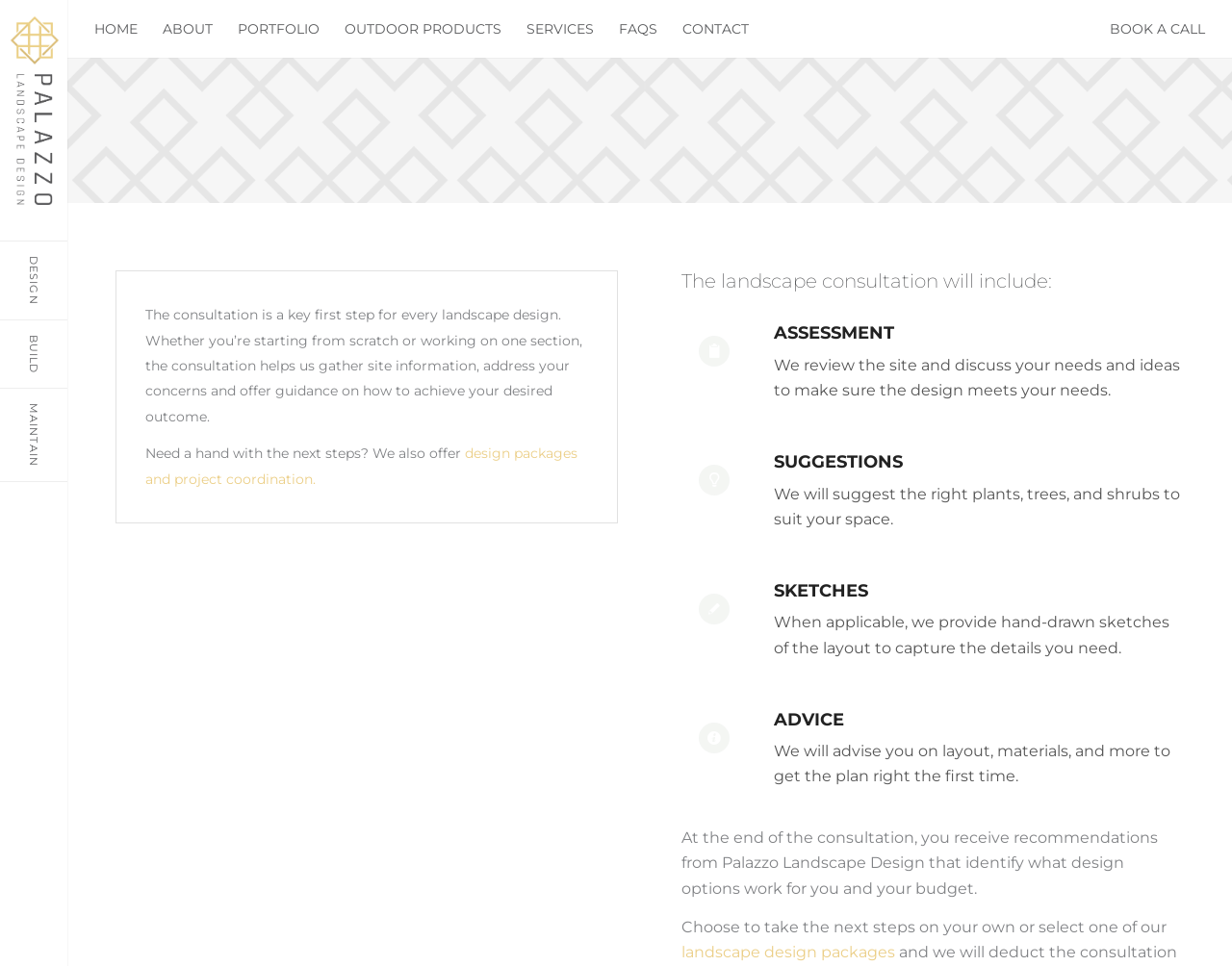What is included in the landscape consultation?
Please give a detailed and elaborate answer to the question based on the image.

The webpage mentions that the landscape consultation will include an assessment of the site, suggestions for the right plants and materials, hand-drawn sketches of the layout, and advice on layout, materials, and more.